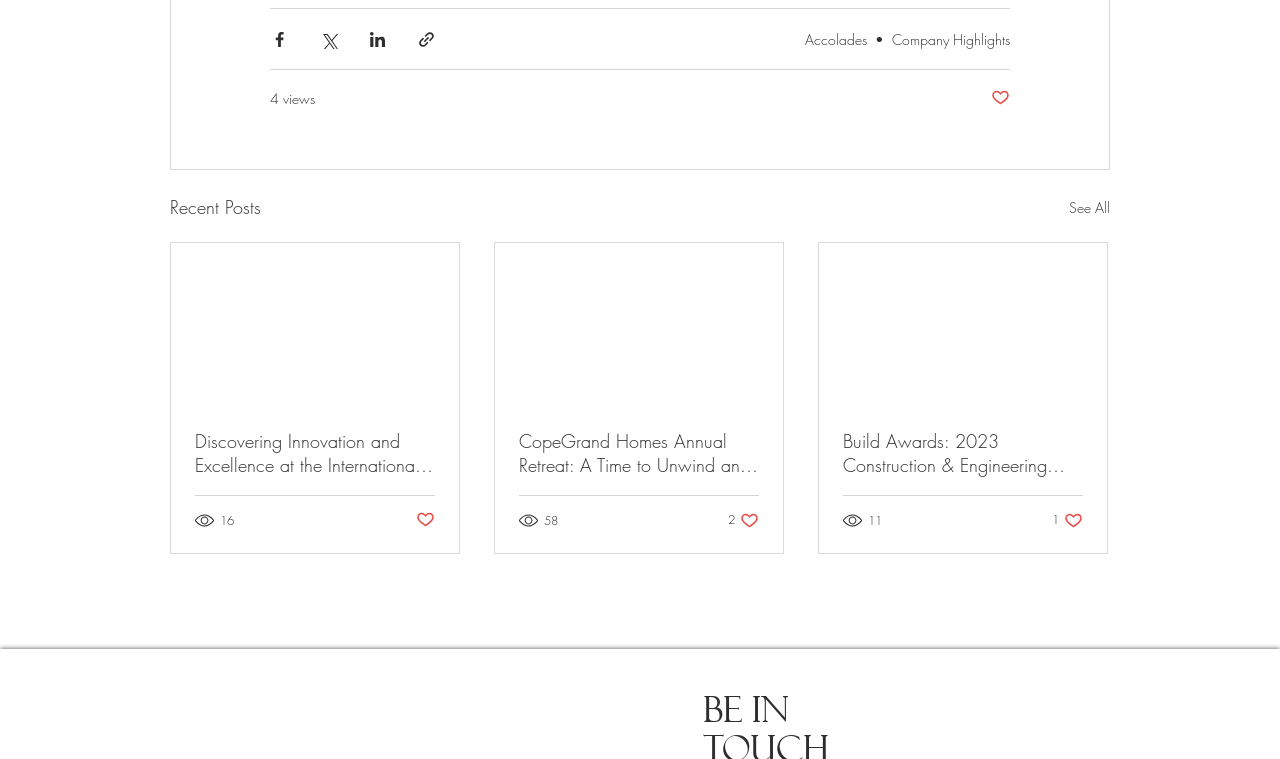Identify the coordinates of the bounding box for the element that must be clicked to accomplish the instruction: "View company highlights".

[0.697, 0.04, 0.789, 0.065]